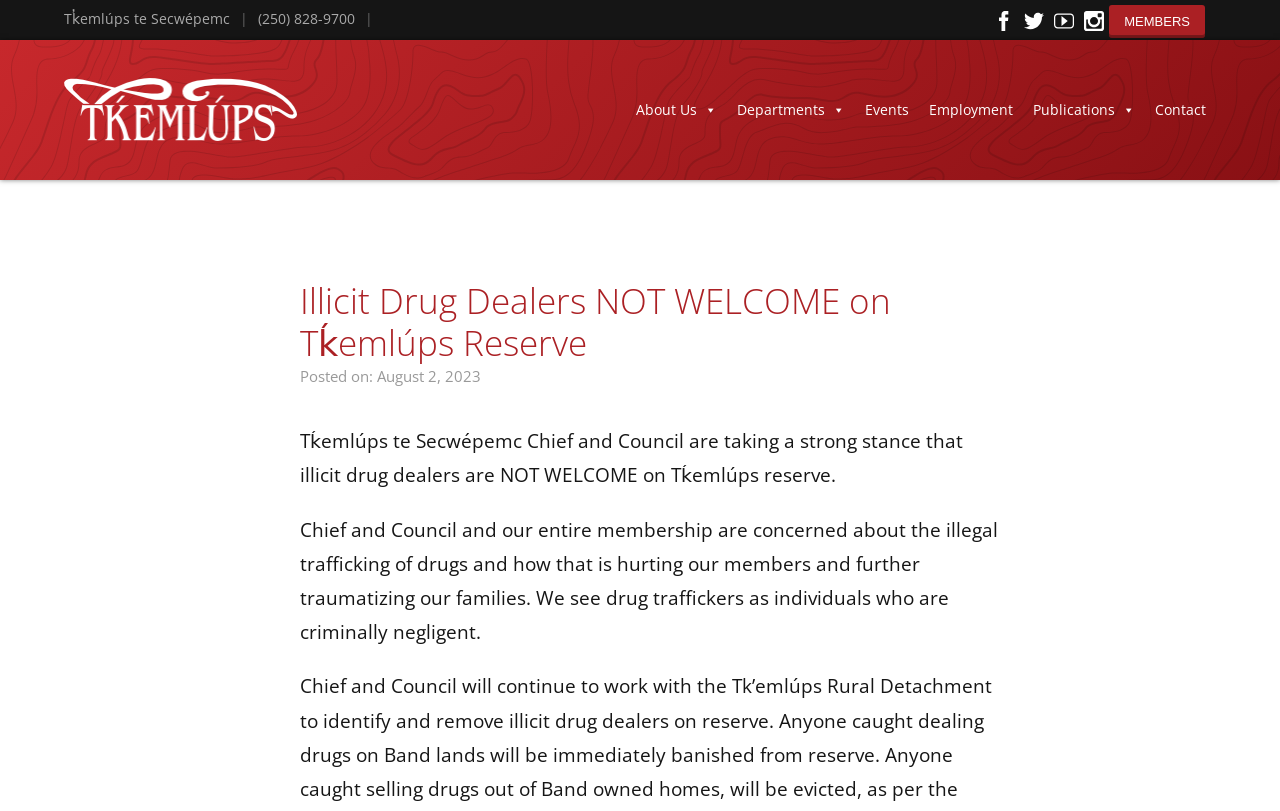Provide an in-depth caption for the elements present on the webpage.

The webpage appears to be the official website of Tḱemlúps te Secwépemc, a First Nation community. At the top left, there is a heading with the community's name, accompanied by a vertical line and a phone number. On the top right, there are links to the community's social media profiles on Facebook, Twitter, YouTube, and Instagram.

Below the top section, there is a main heading that reads "Illicit Drug Dealers NOT WELCOME on Tḱemlúps Reserve." This heading is followed by a link with the same text. Underneath, there is a posting date, "August 2, 2023." The main content of the page is a statement from the Chief and Council, which takes a strong stance against illicit drug dealers on their reserve. The statement expresses concern about the illegal trafficking of drugs and its impact on their members and families.

On the top navigation bar, there are links to various sections of the website, including "About Us," "Departments," "Events," "Employment," "Publications," and "Contact." Some of these links have dropdown menus.